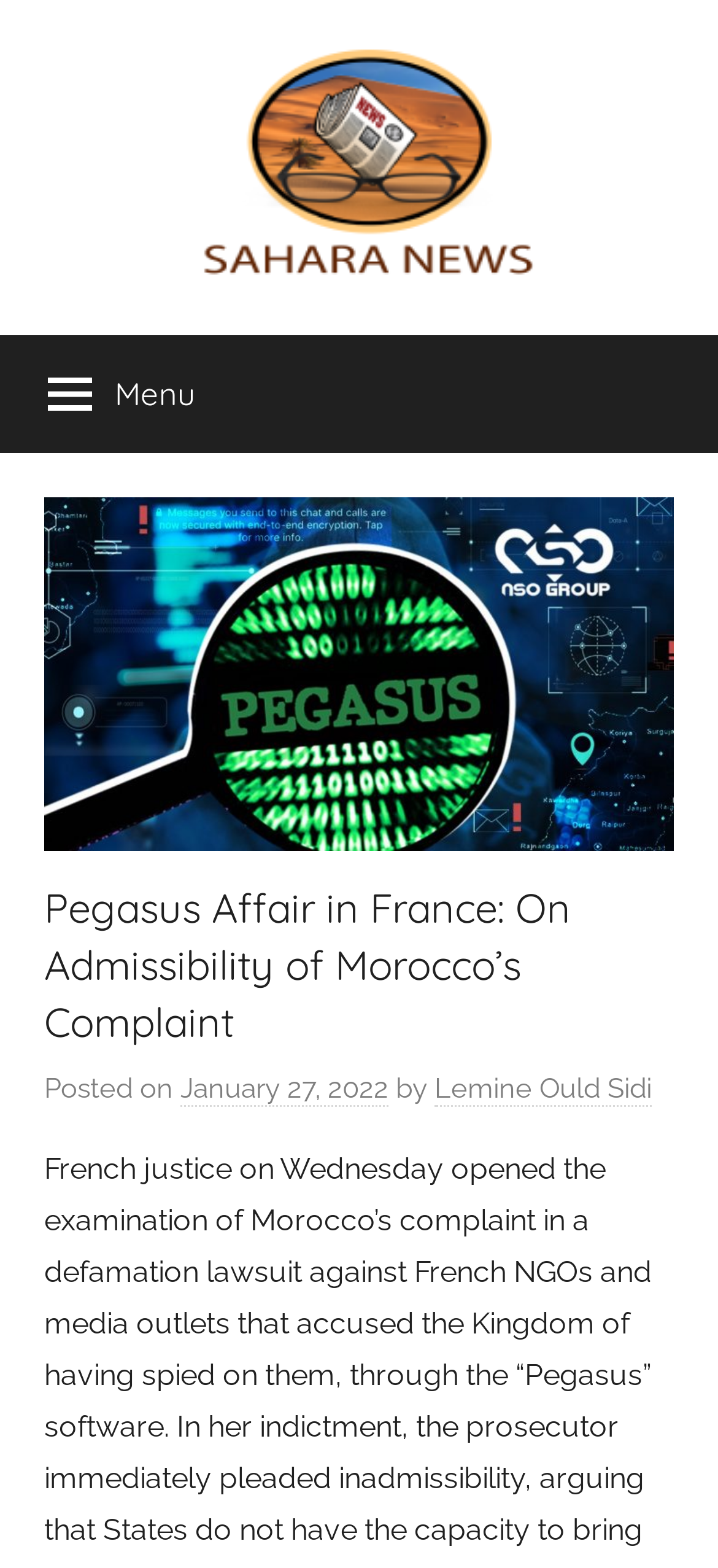Provide a short, one-word or phrase answer to the question below:
What is the tagline of the news website?

All the info on the Sahara revealed